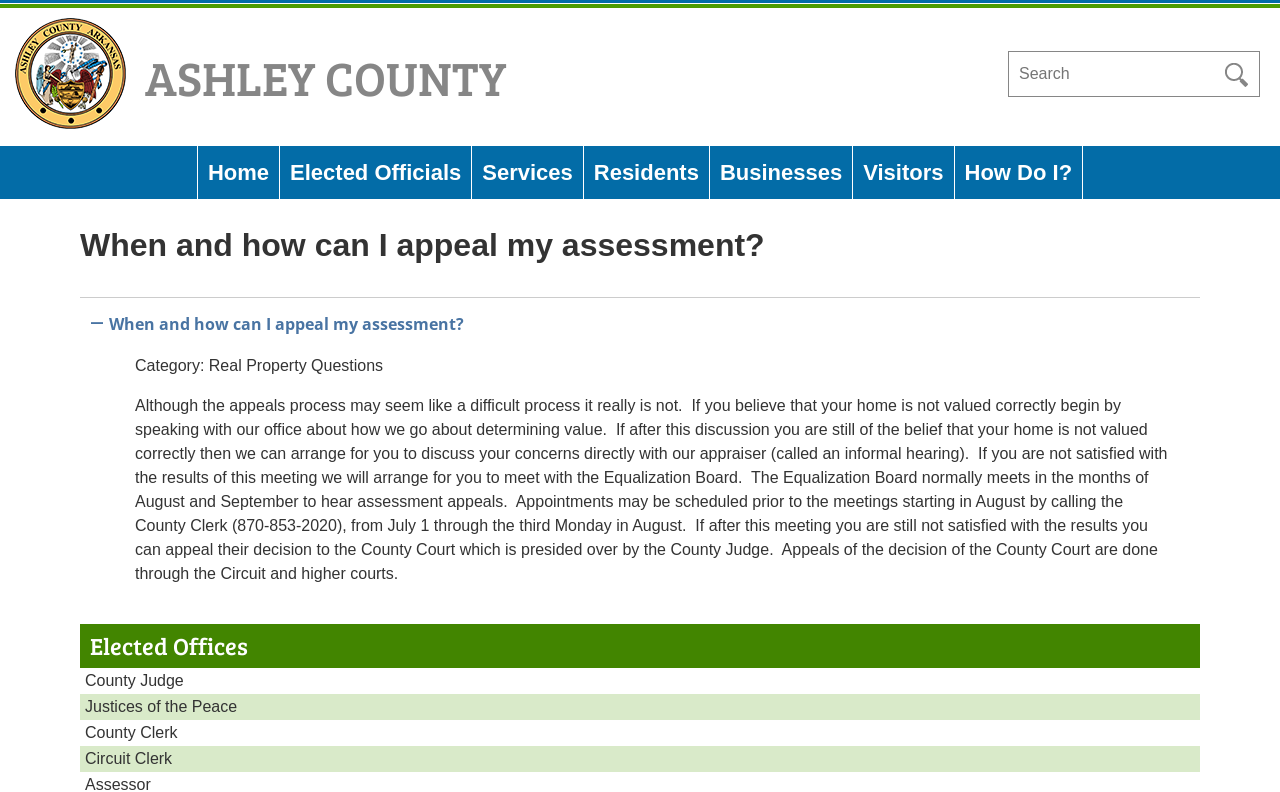Please locate the clickable area by providing the bounding box coordinates to follow this instruction: "See more articles from Alex Abraham".

None